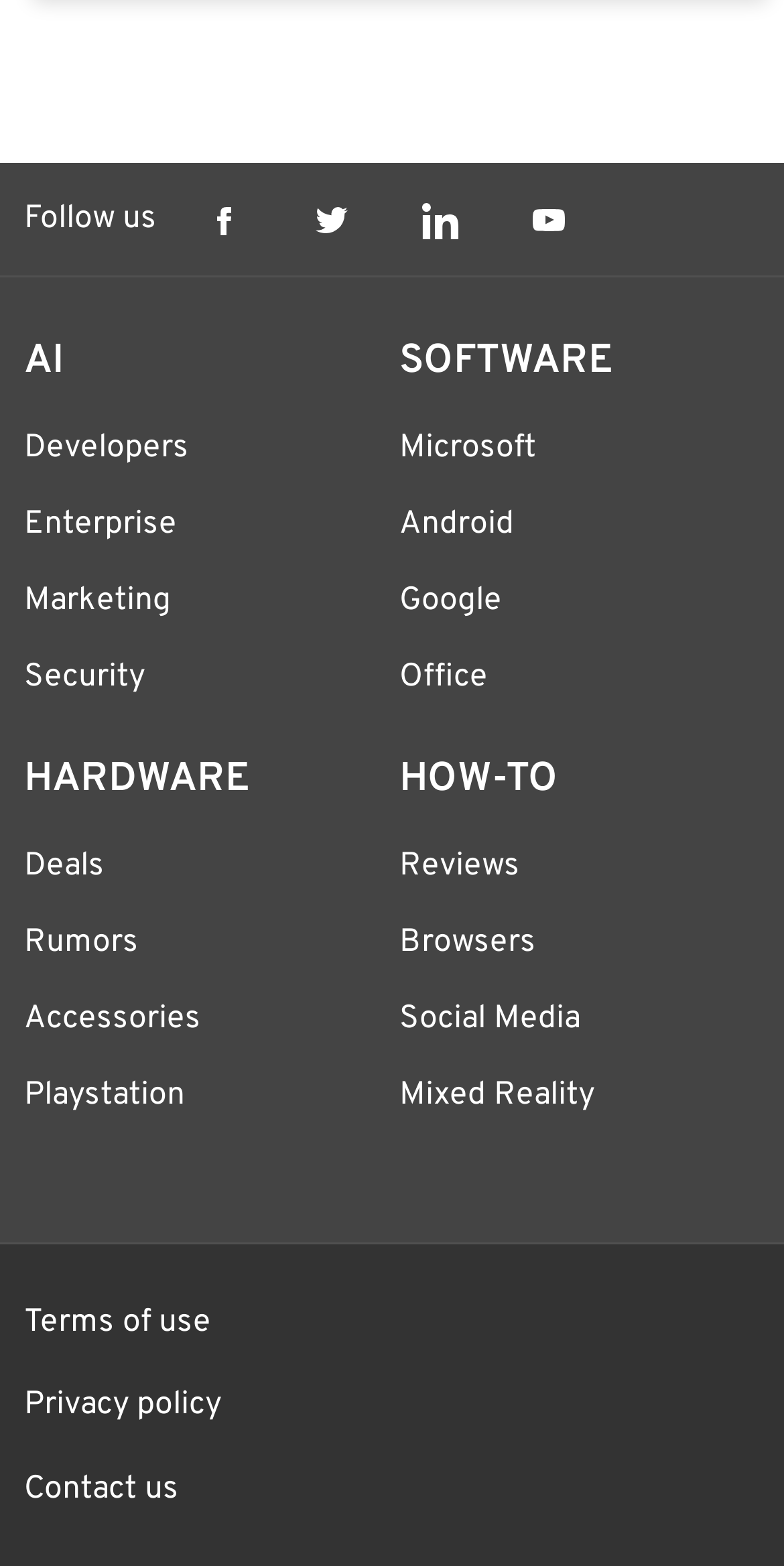What social media platforms are listed?
From the image, respond with a single word or phrase.

Facebook, Twitter, LinkedIn, YouTube